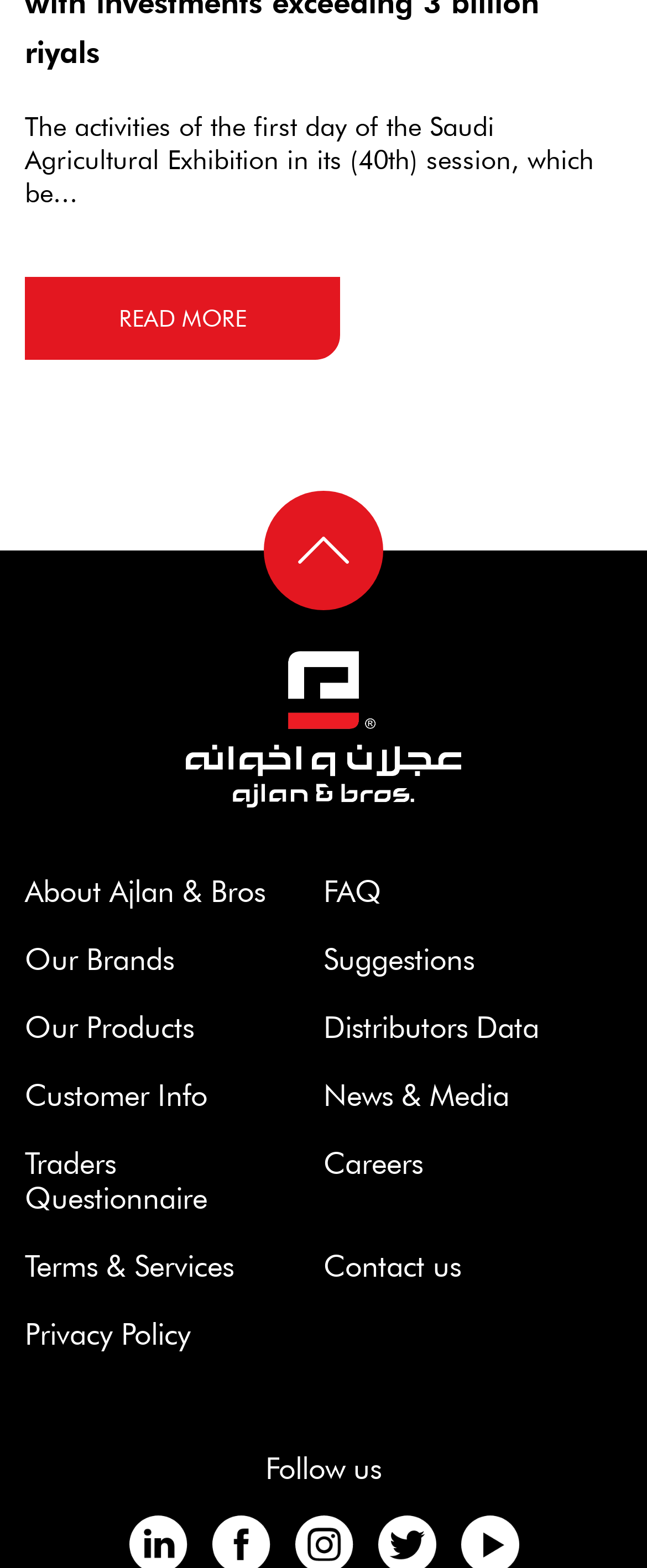What is the last link in the footer section?
Refer to the image and give a detailed answer to the query.

The last link in the footer section can be determined by looking at the links with IDs 107 to 119. The last link in this section is the one with ID 119, which contains the text 'Privacy Policy'.